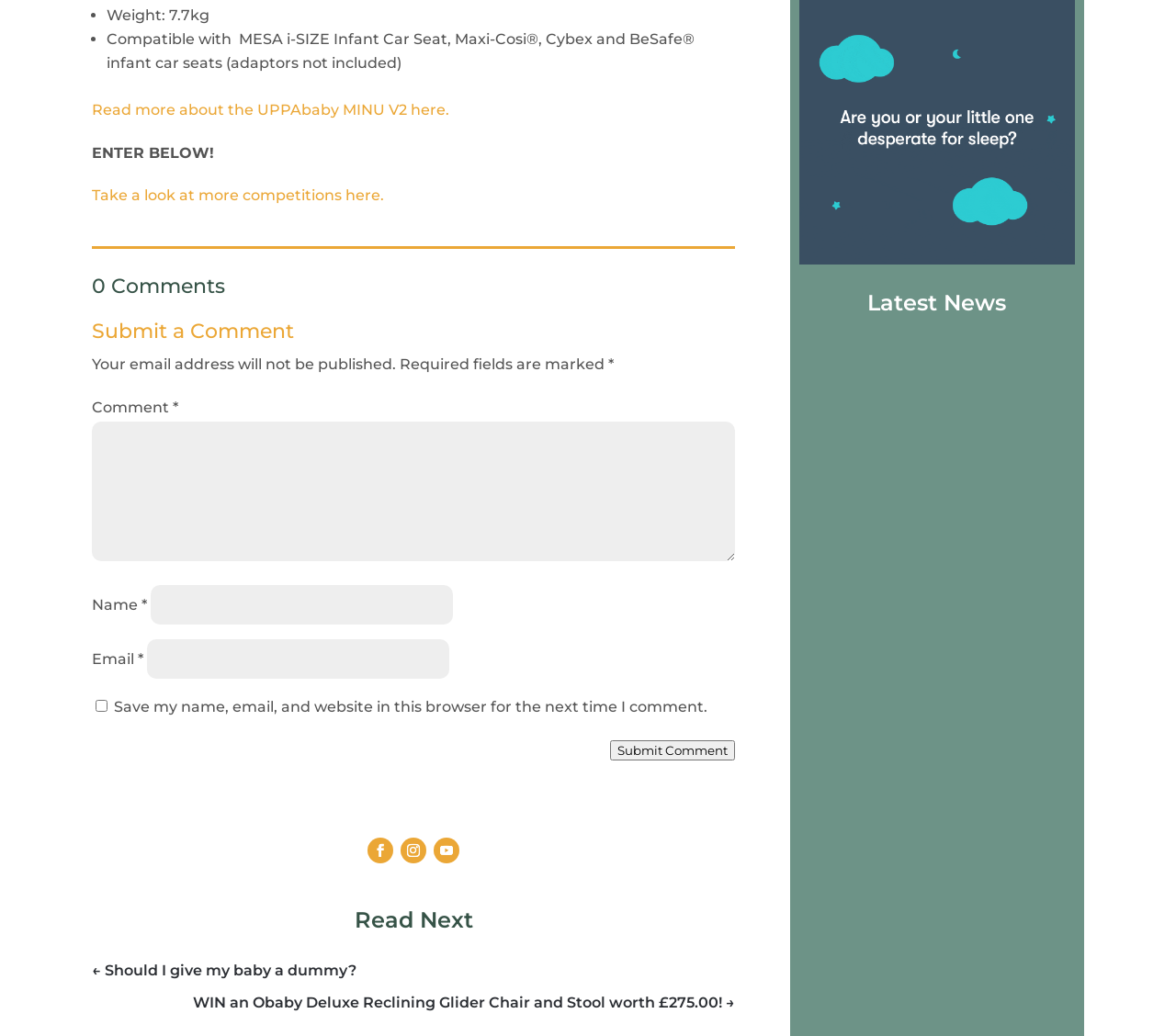What is the date of the second article?
Utilize the image to construct a detailed and well-explained answer.

The date of the second article is mentioned below the article title 'Best Pushchairs for Twins' and is a static text element with bounding box coordinates [0.793, 0.907, 0.855, 0.921].